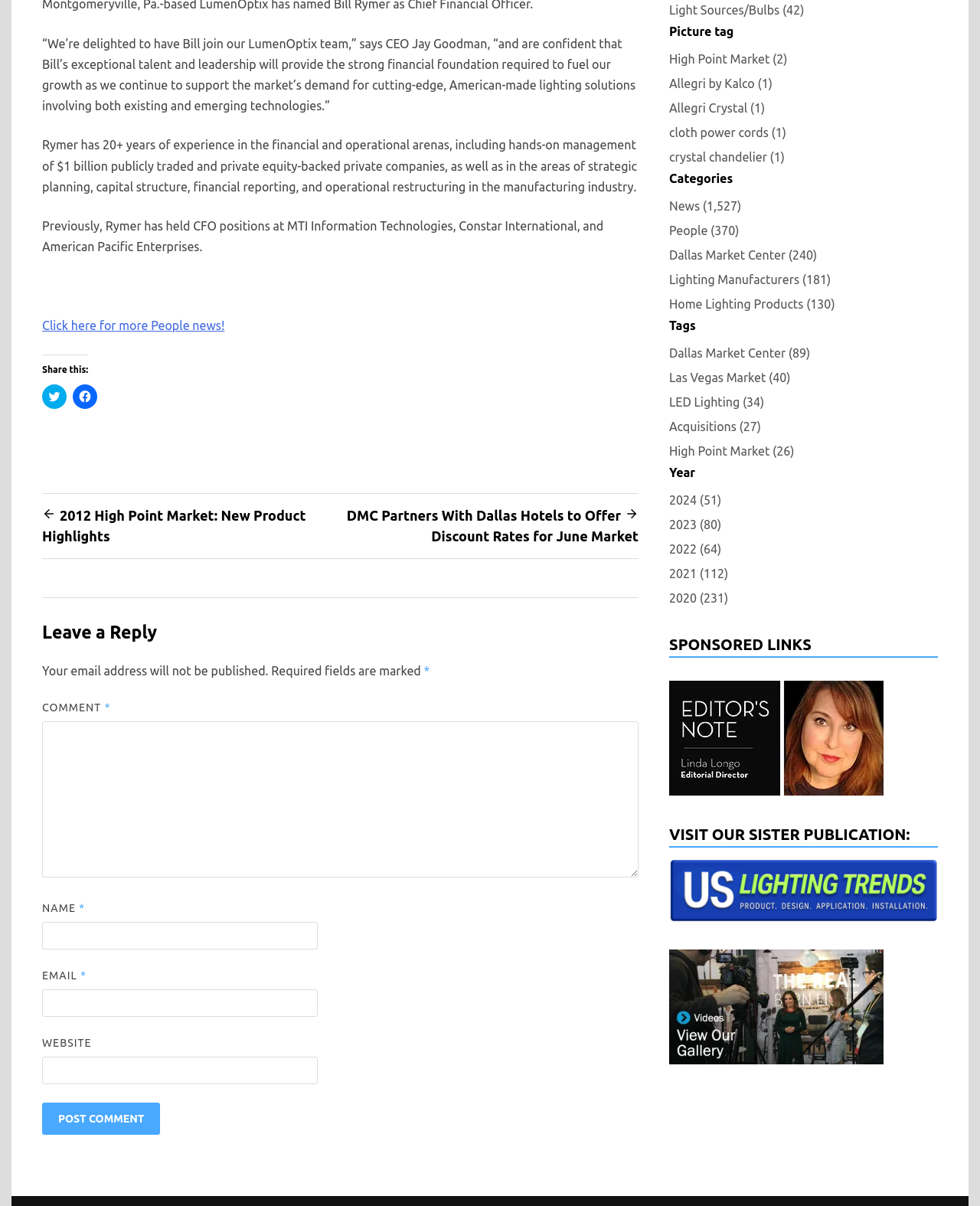For the following element description, predict the bounding box coordinates in the format (top-left x, top-left y, bottom-right x, bottom-right y). All values should be floating point numbers between 0 and 1. Description: parent_node: NAME * name="author"

[0.043, 0.764, 0.324, 0.787]